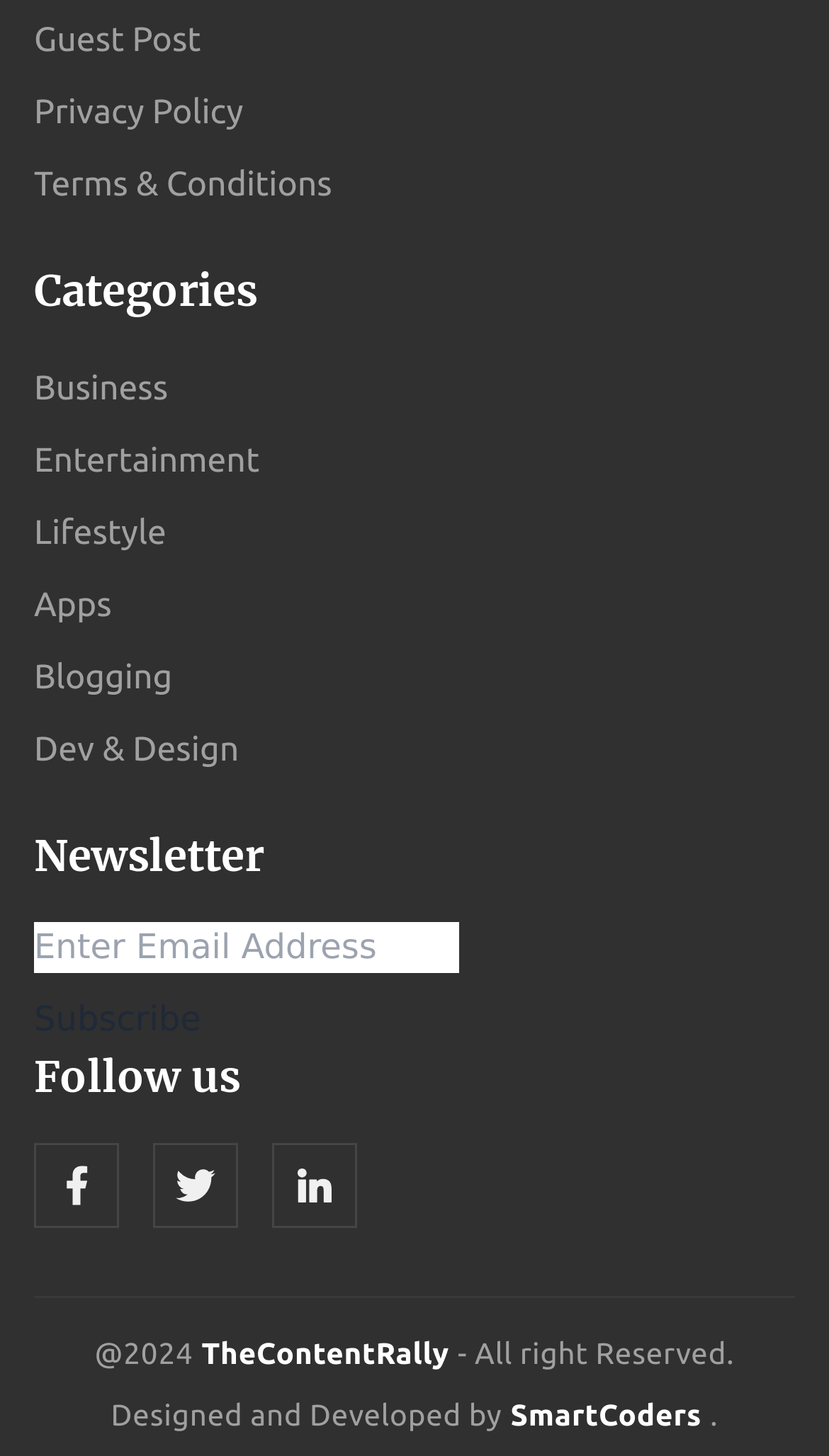What is the name of the website?
Please answer the question with as much detail and depth as you can.

The website name is mentioned in the link with the text 'TheContentRally' which is a child of the 'Home Link' element.